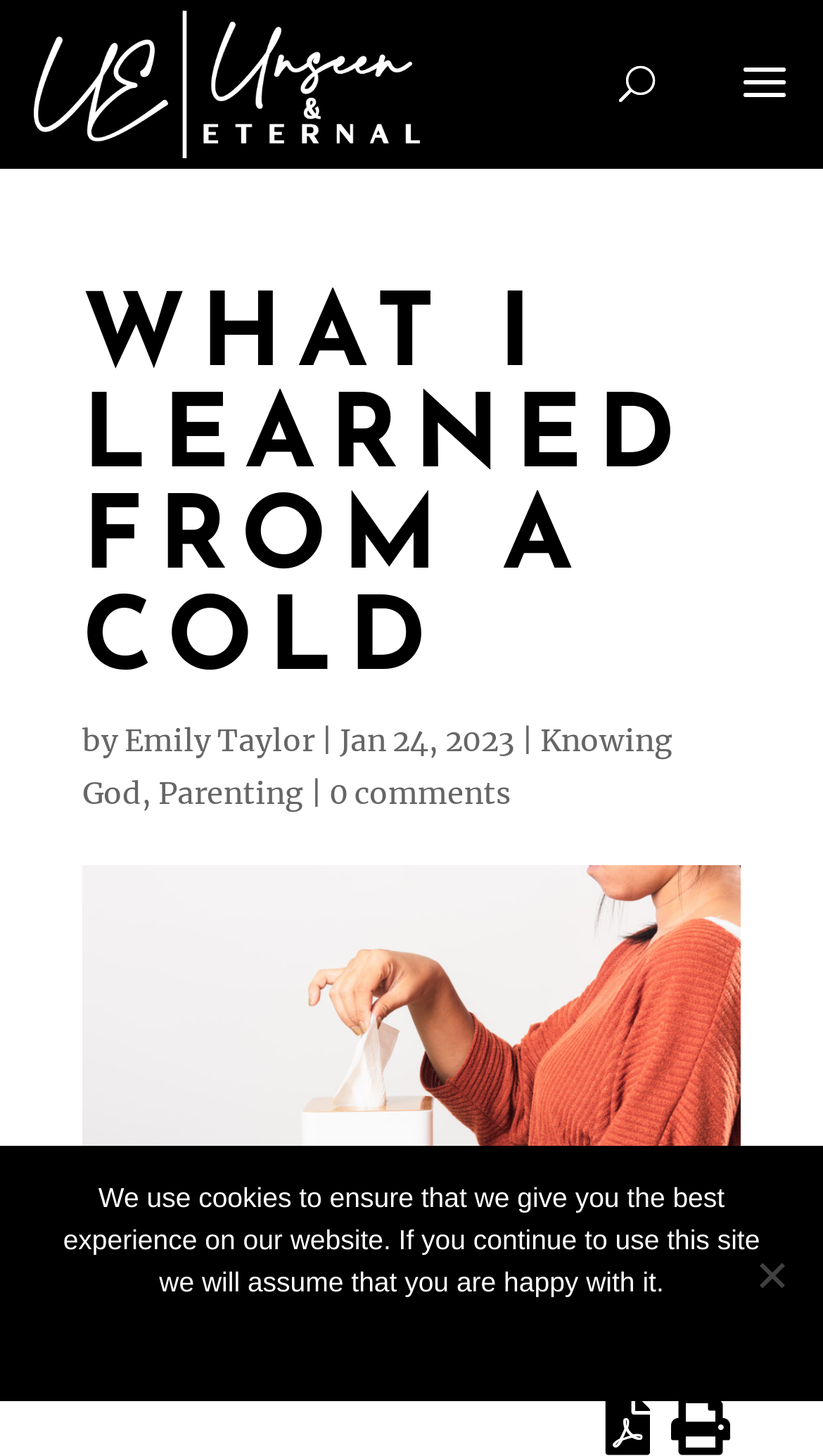Provide a brief response using a word or short phrase to this question:
What is the author of the article?

Emily Taylor